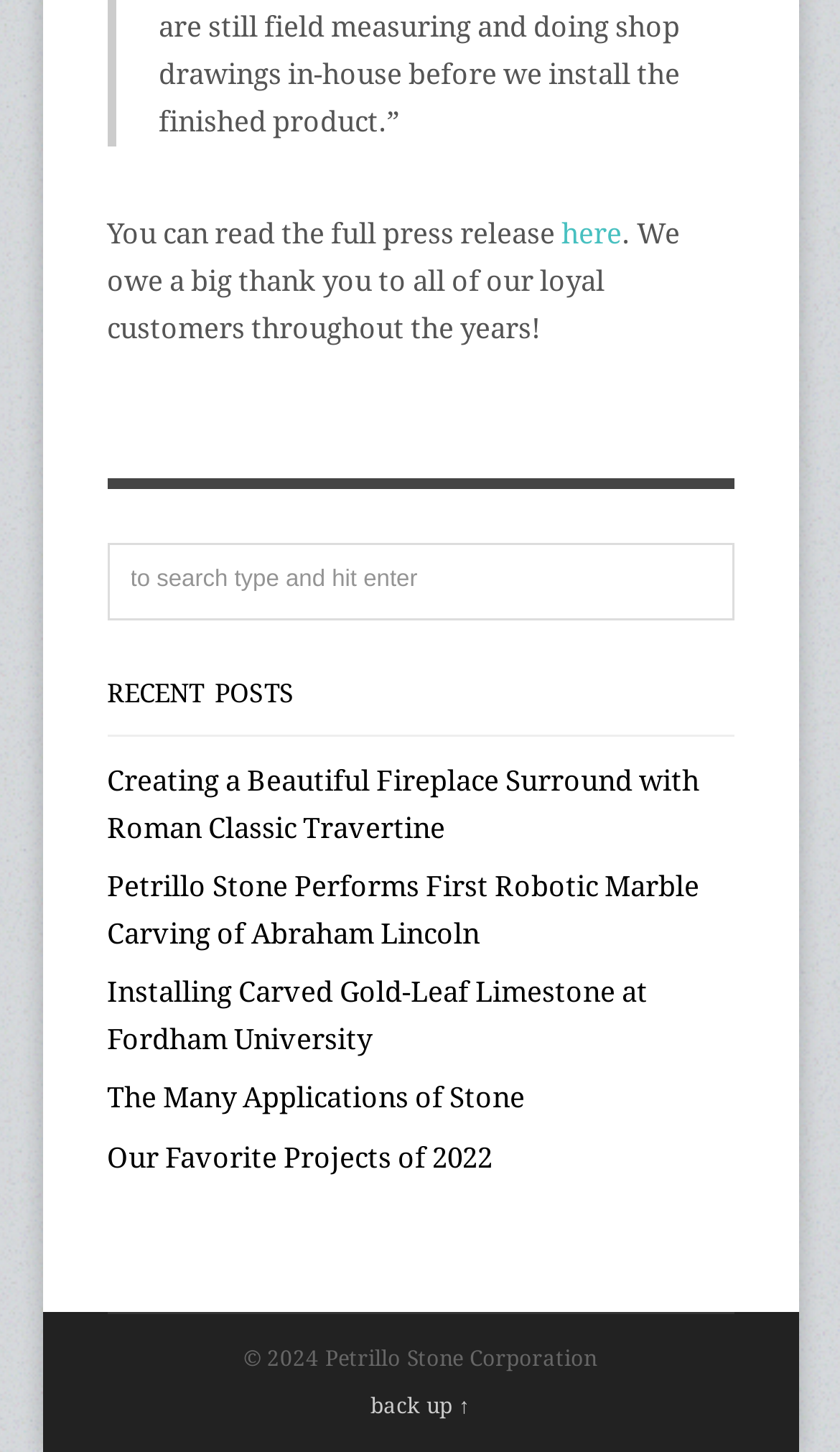What is the topic of the recent posts?
Based on the image, give a one-word or short phrase answer.

stone and projects